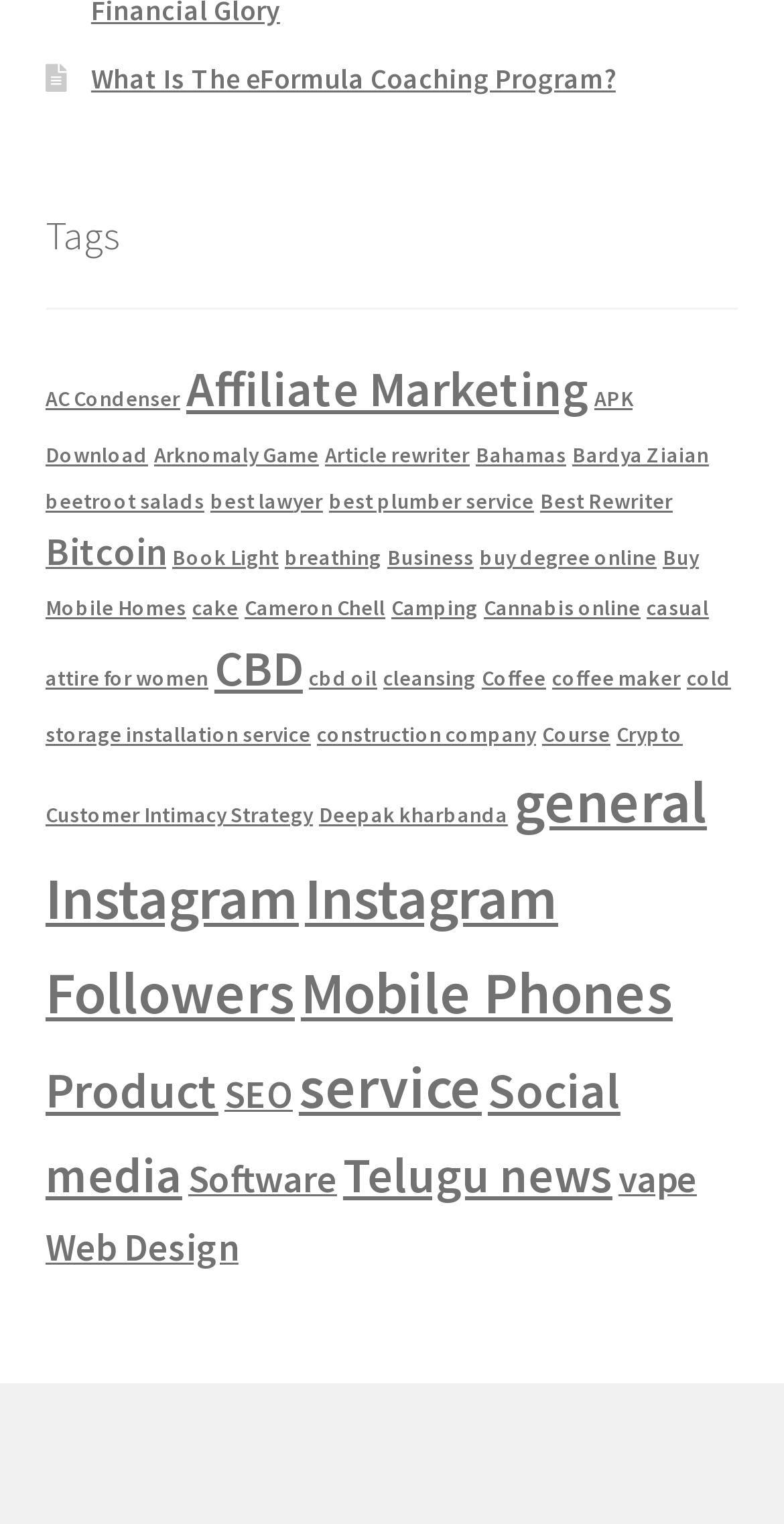Using the webpage screenshot, find the UI element described by Instagram. Provide the bounding box coordinates in the format (top-left x, top-left y, bottom-right x, bottom-right y), ensuring all values are floating point numbers between 0 and 1.

[0.058, 0.564, 0.381, 0.613]